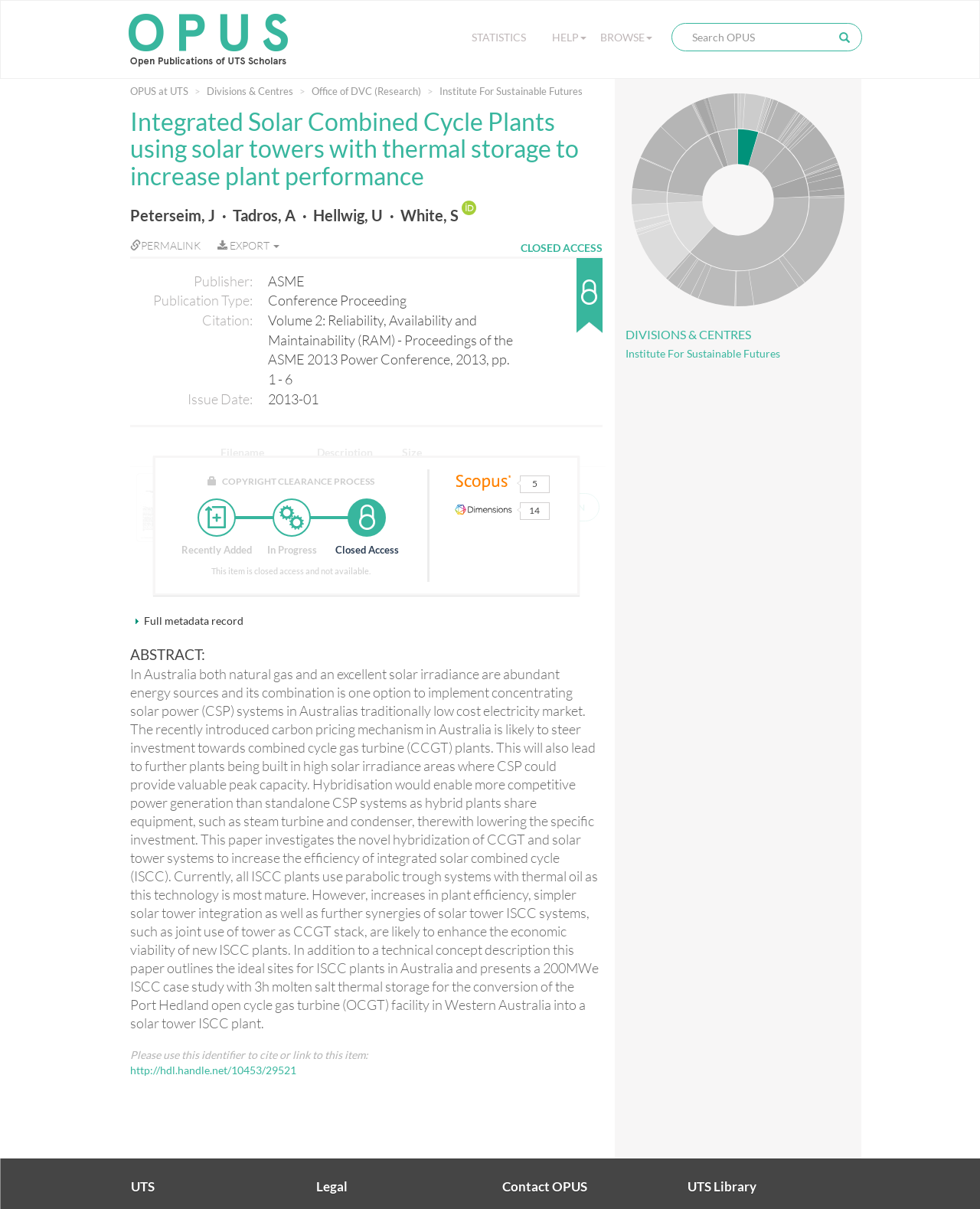What is the issue date of this paper?
Can you offer a detailed and complete answer to this question?

I found this answer by looking at the description list detail that says 'Issue Date: 2013-01'.